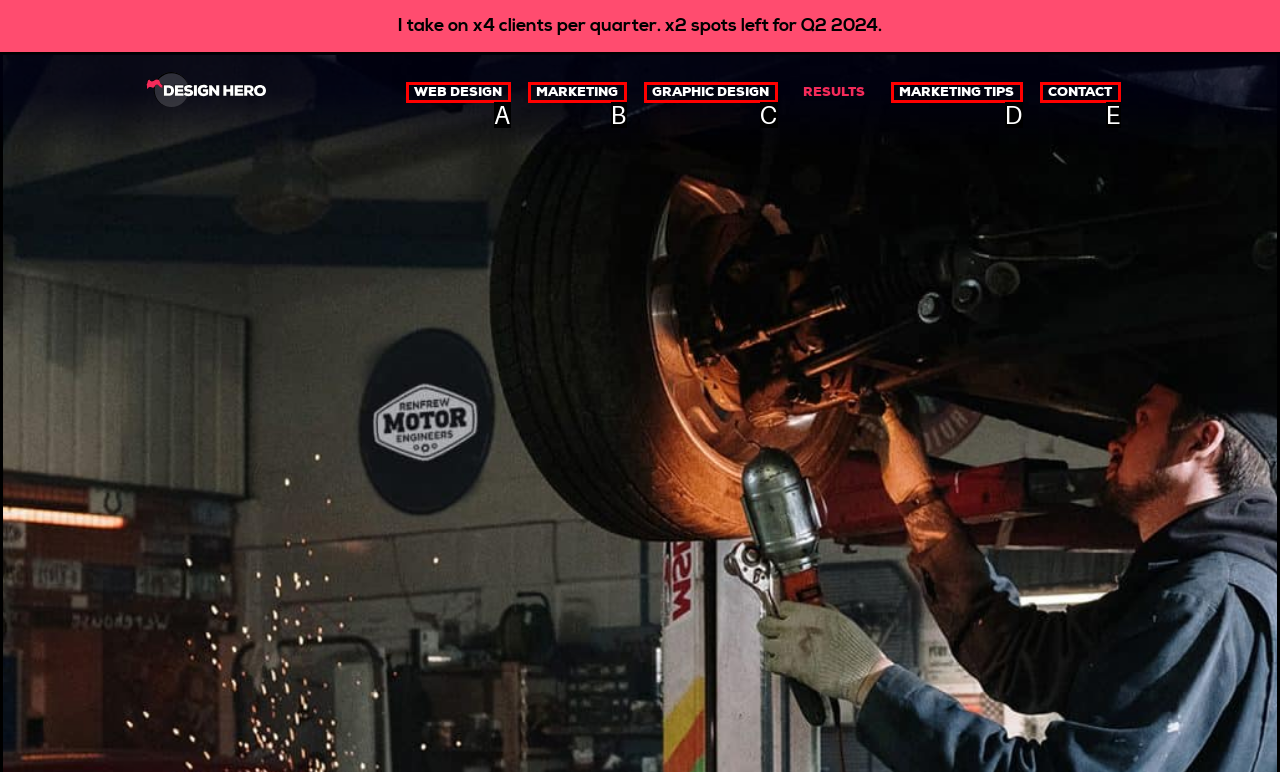Point out the option that aligns with the description: 🌐 Web Design
Provide the letter of the corresponding choice directly.

A